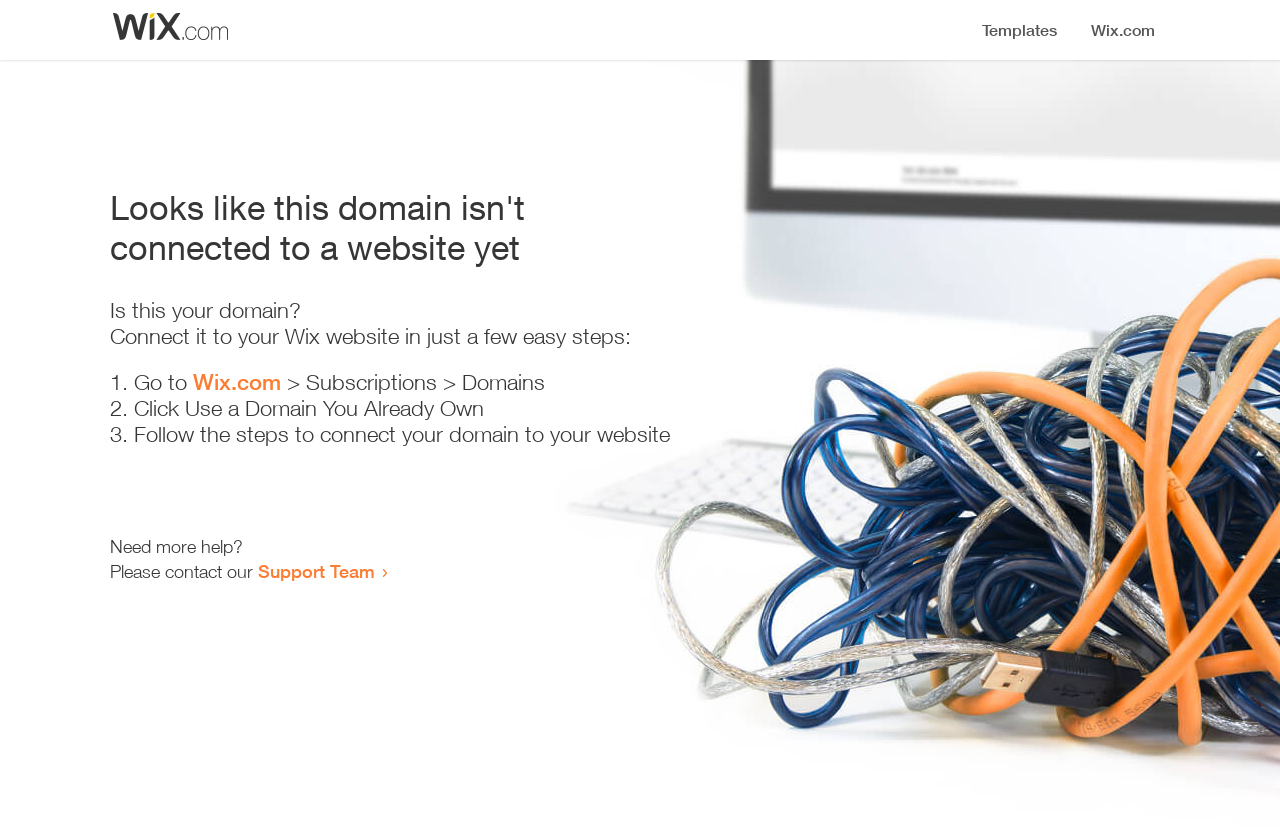Locate the bounding box for the described UI element: "Support Team". Ensure the coordinates are four float numbers between 0 and 1, formatted as [left, top, right, bottom].

[0.202, 0.673, 0.293, 0.7]